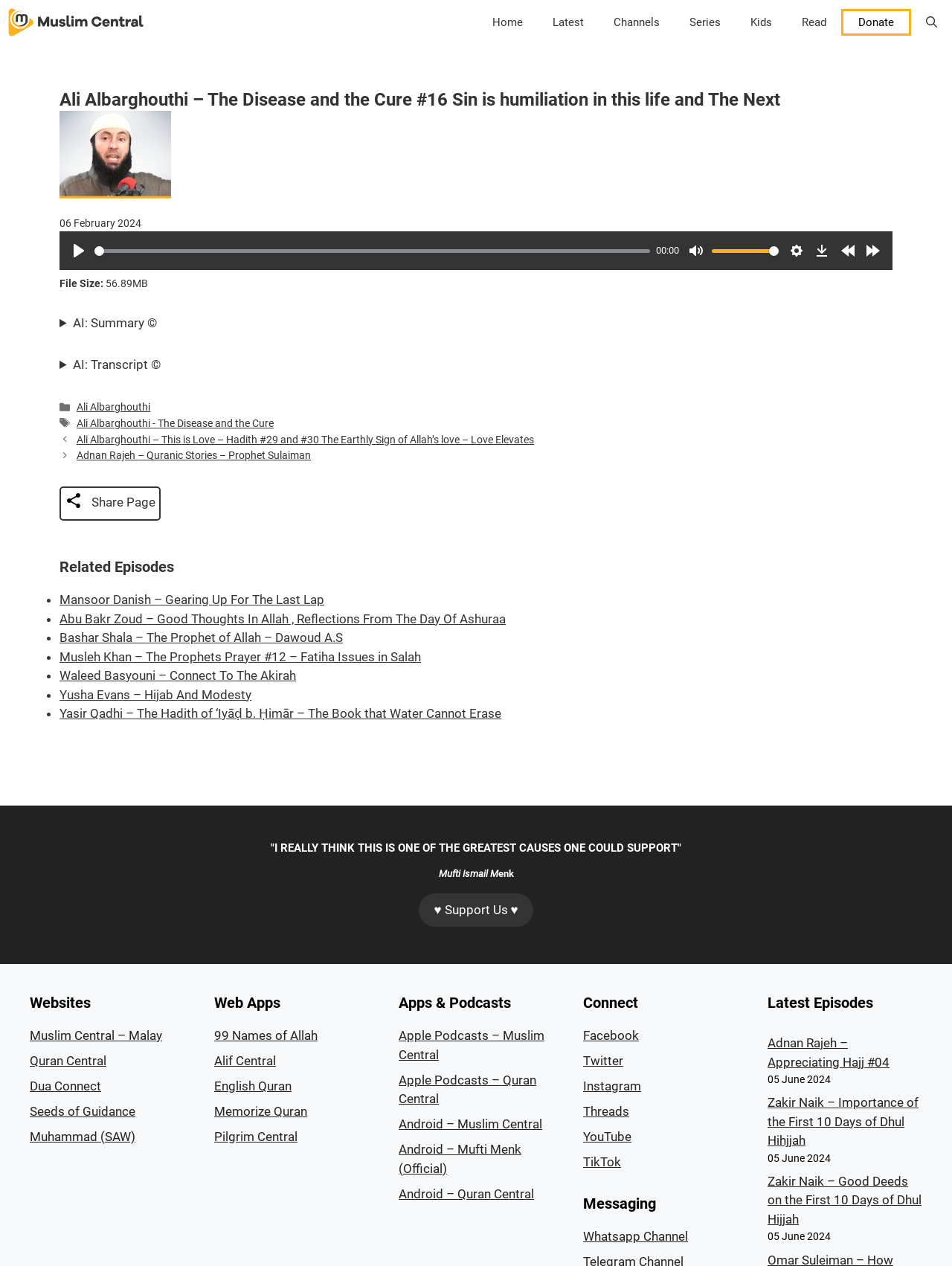Determine the bounding box coordinates of the target area to click to execute the following instruction: "Click on Galaxy On7 link."

None